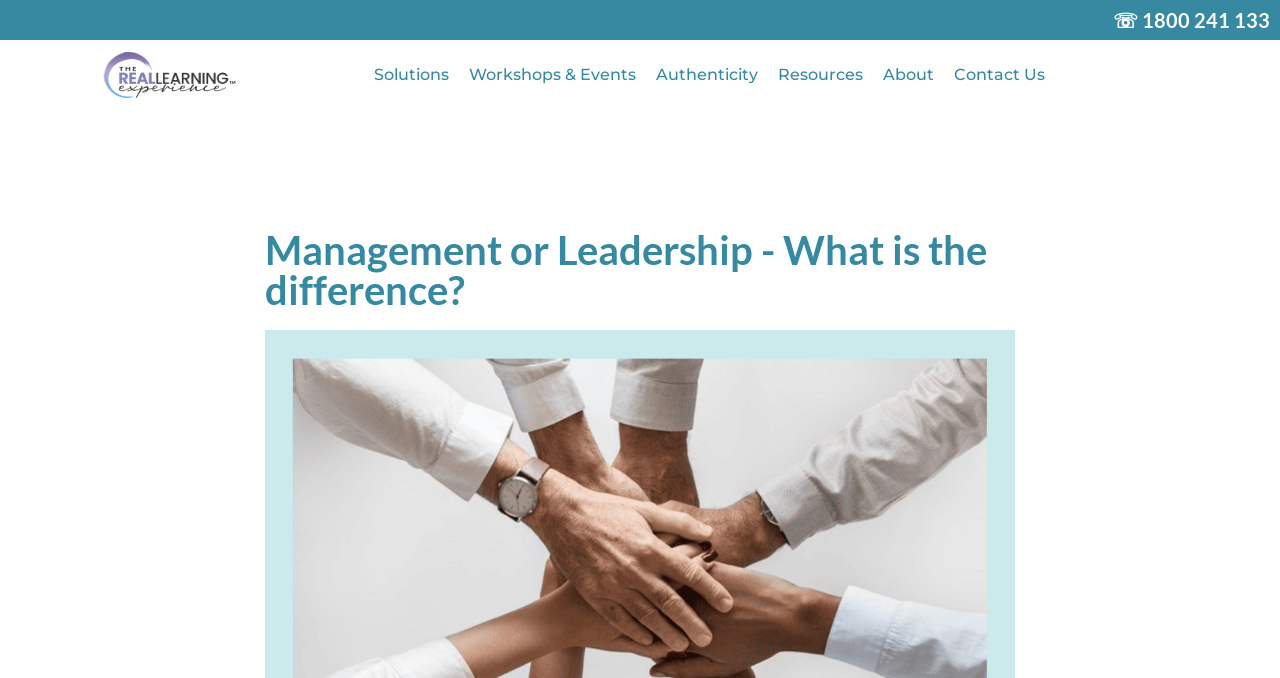What is the main topic of the webpage?
Analyze the image and deliver a detailed answer to the question.

I found a heading element with a bounding box of [0.207, 0.339, 0.793, 0.457] that contains the text 'Management or Leadership - What is the difference?'. This suggests that the main topic of the webpage is the difference between management and leadership.